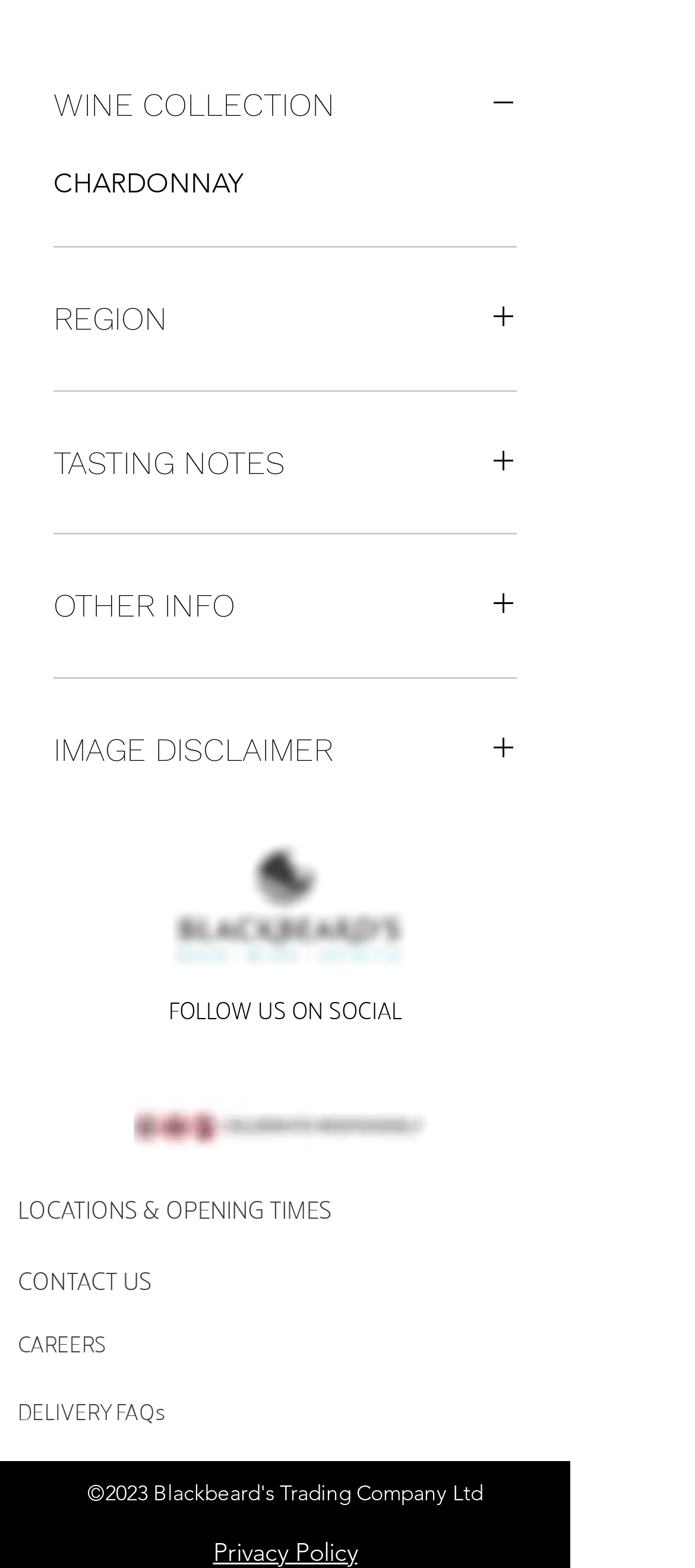Please identify the bounding box coordinates of the region to click in order to complete the task: "View CHARDONNAY details". The coordinates must be four float numbers between 0 and 1, specified as [left, top, right, bottom].

[0.077, 0.105, 0.351, 0.127]